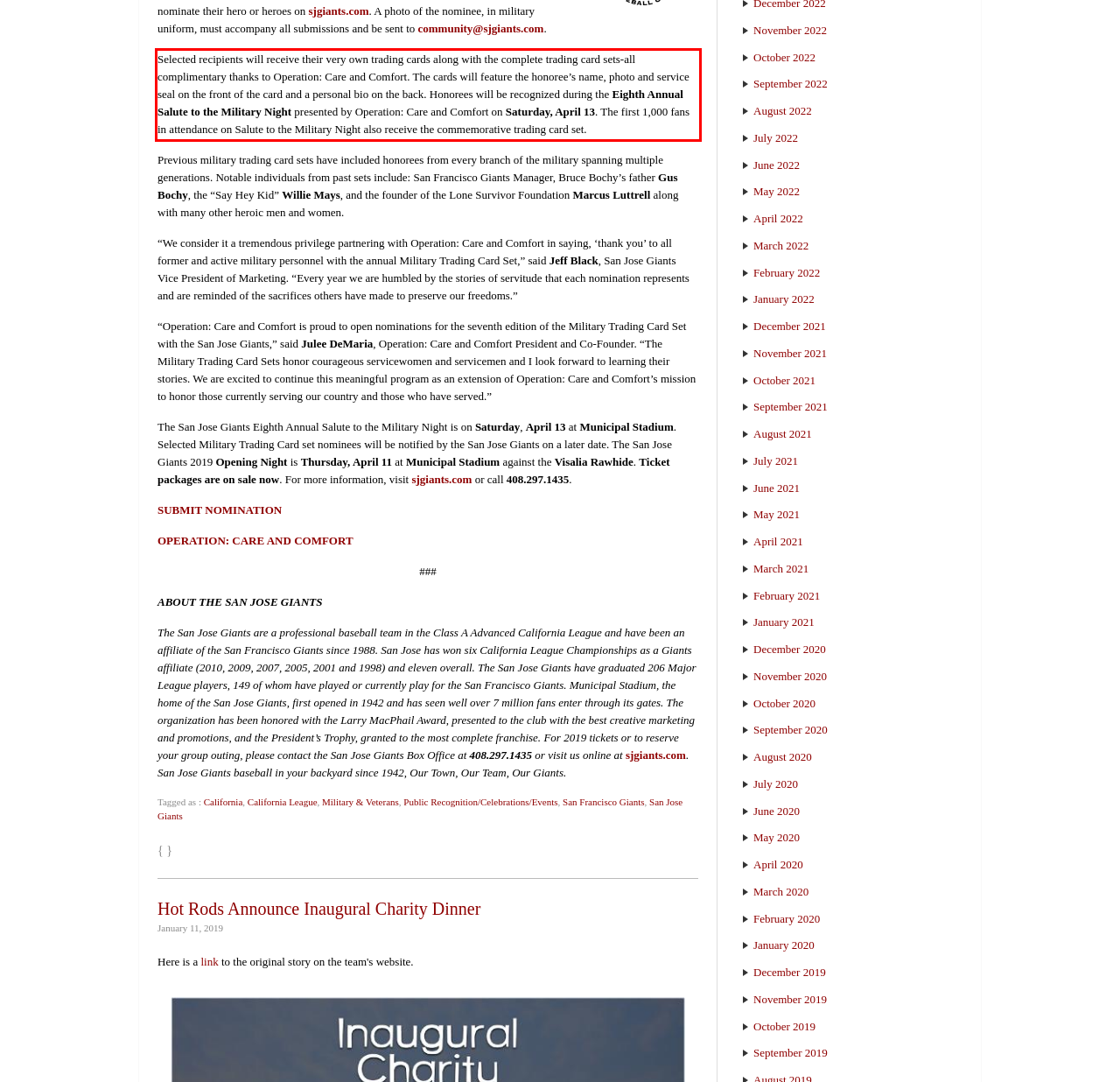Please extract the text content within the red bounding box on the webpage screenshot using OCR.

Selected recipients will receive their very own trading cards along with the complete trading card sets-all complimentary thanks to Operation: Care and Comfort. The cards will feature the honoree’s name, photo and service seal on the front of the card and a personal bio on the back. Honorees will be recognized during the Eighth Annual Salute to the Military Night presented by Operation: Care and Comfort on Saturday, April 13. The first 1,000 fans in attendance on Salute to the Military Night also receive the commemorative trading card set.